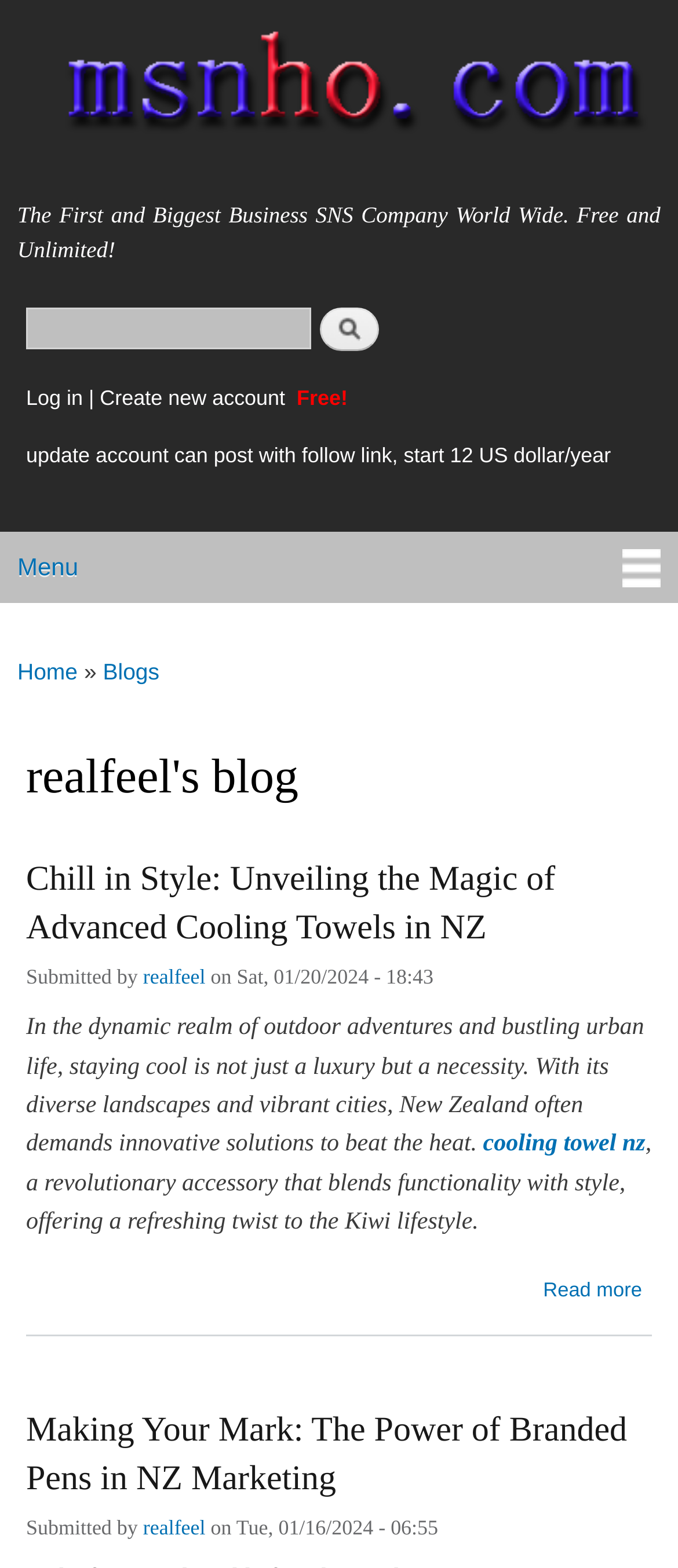Answer in one word or a short phrase: 
What is the topic of the latest article?

Advanced Cooling Towels in NZ